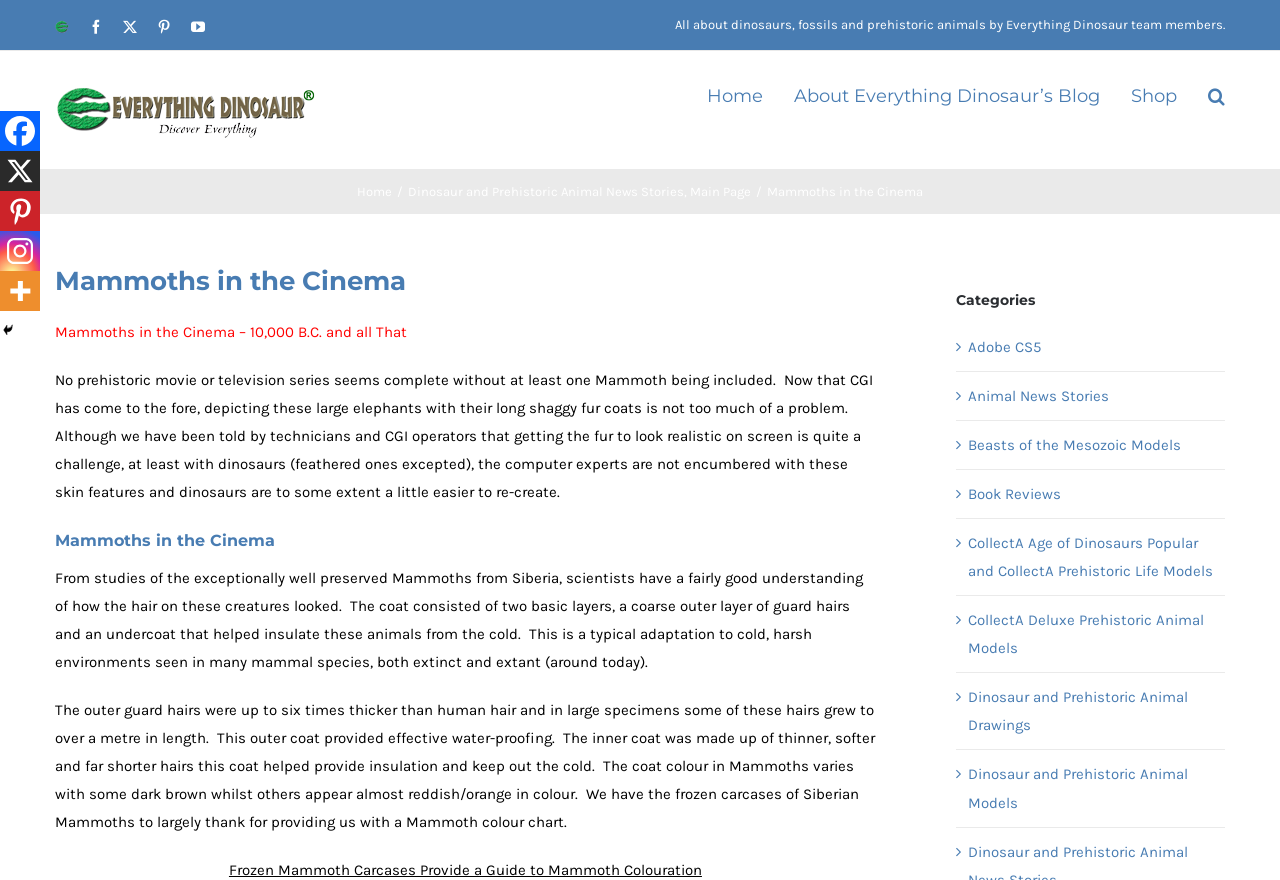Indicate the bounding box coordinates of the element that must be clicked to execute the instruction: "Read the article about Pikuach Nefesh". The coordinates should be given as four float numbers between 0 and 1, i.e., [left, top, right, bottom].

None